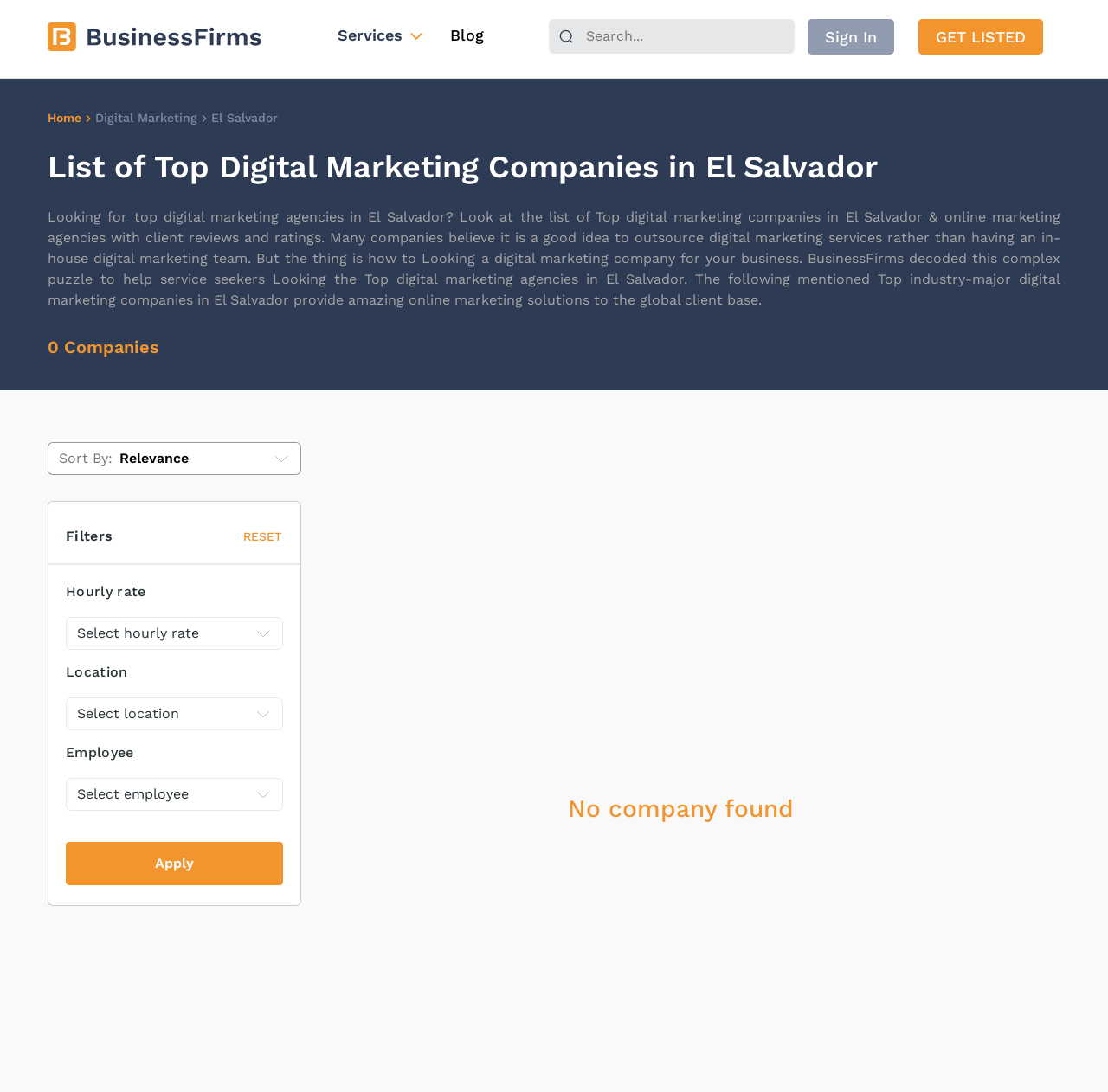Highlight the bounding box coordinates of the element that should be clicked to carry out the following instruction: "Click the 'Services' button". The coordinates must be given as four float numbers ranging from 0 to 1, i.e., [left, top, right, bottom].

[0.285, 0.004, 0.406, 0.063]